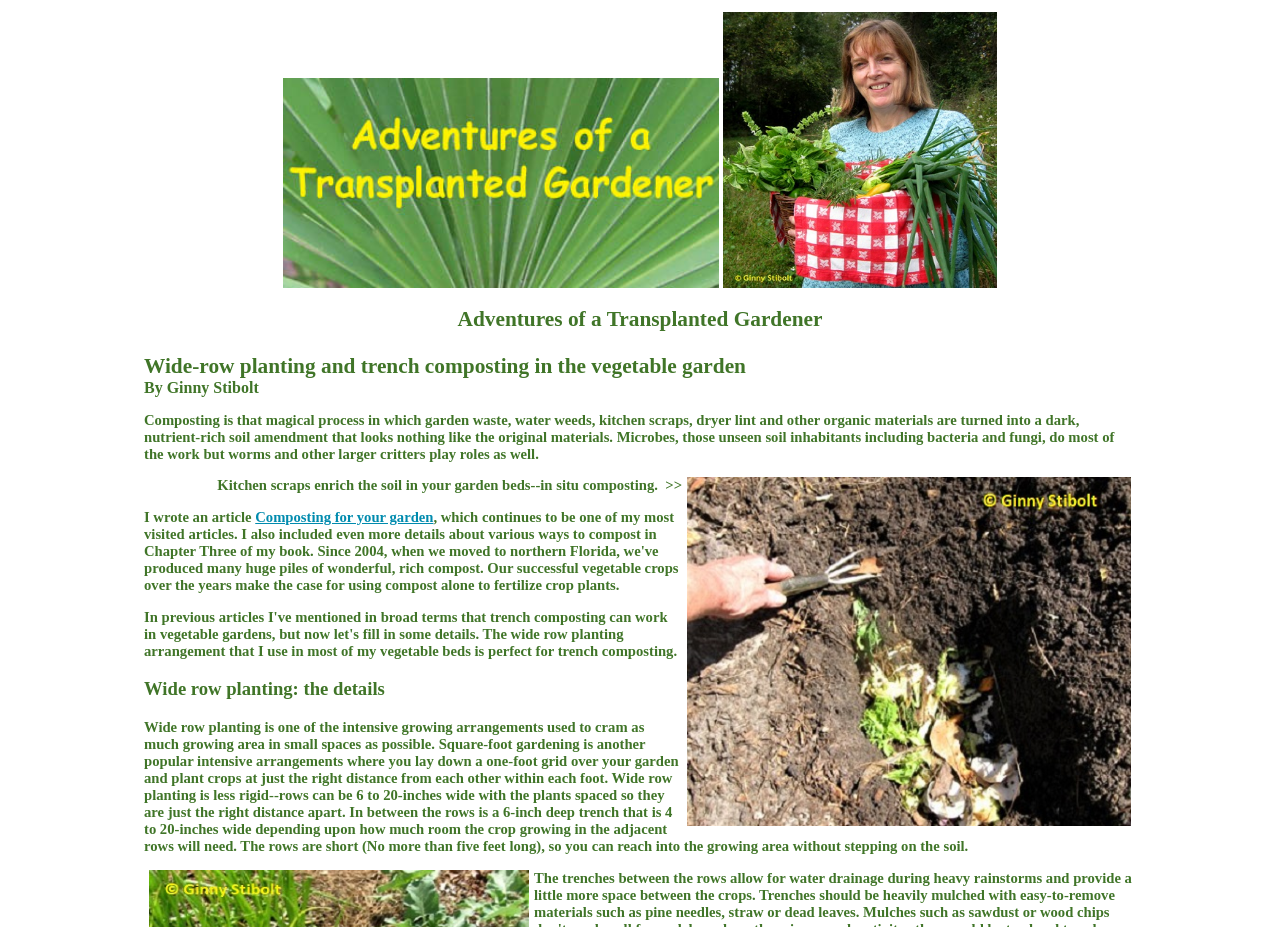What is the author of the article?
Please answer the question with a detailed and comprehensive explanation.

I determined the answer by looking at the second heading element which says 'Wide-row planting and trench composting in the vegetable garden By Ginny Stibolt'. The 'By' keyword indicates that Ginny Stibolt is the author of the article.